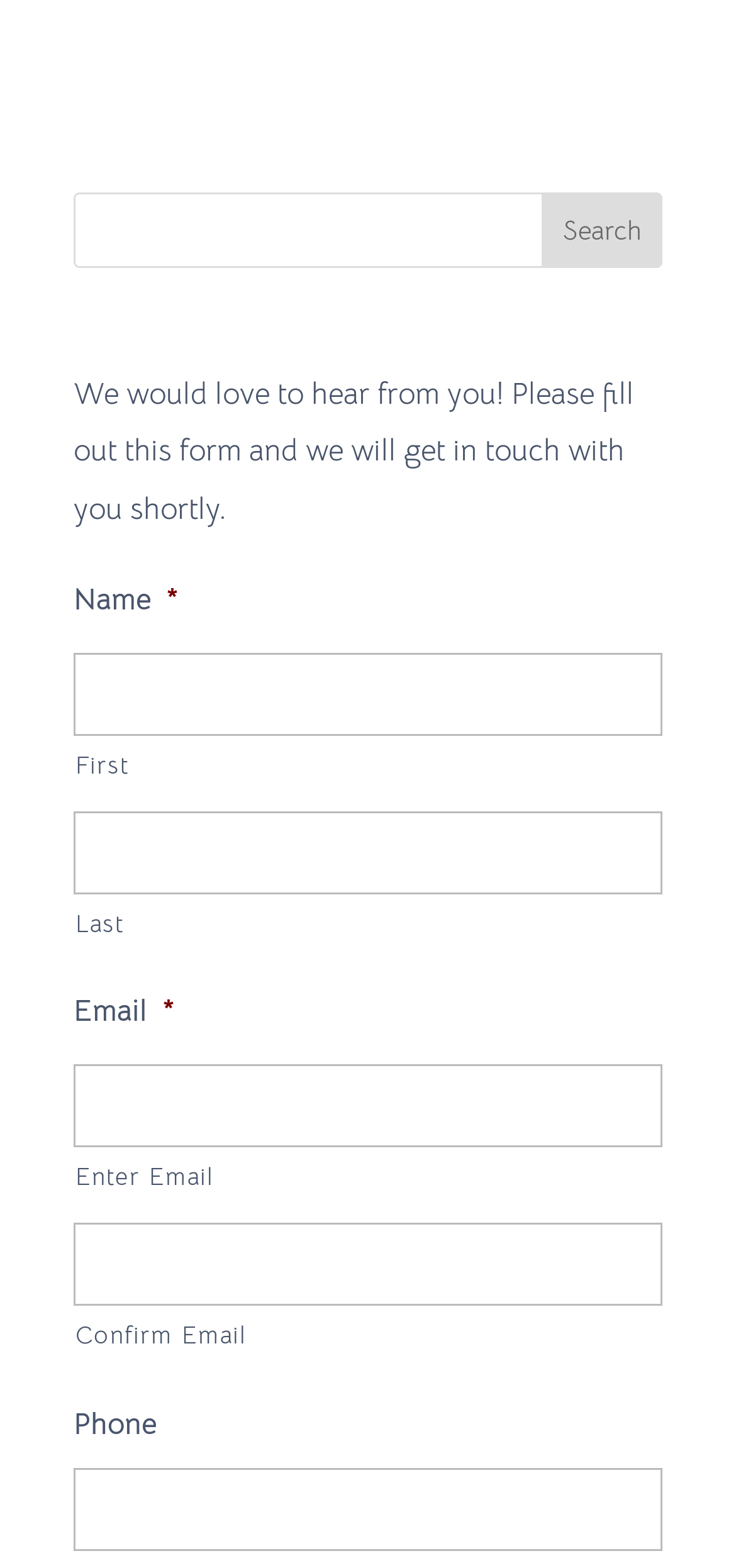Find the bounding box of the UI element described as follows: "parent_node: First name="input_1.3"".

[0.1, 0.416, 0.9, 0.469]